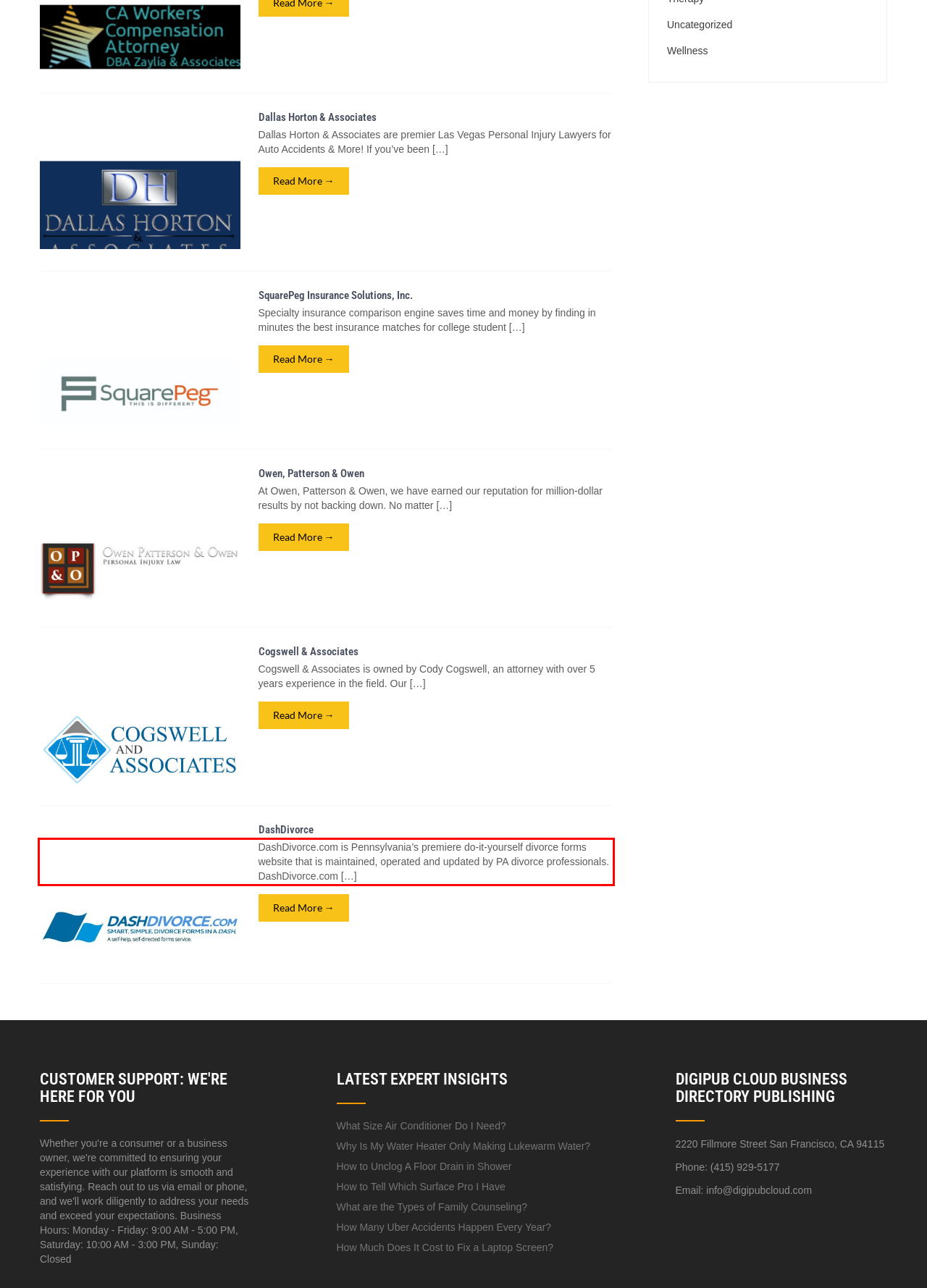You are provided with a screenshot of a webpage featuring a red rectangle bounding box. Extract the text content within this red bounding box using OCR.

DashDivorce.com is Pennsylvania’s premiere do-it-yourself divorce forms website that is maintained, operated and updated by PA divorce professionals. DashDivorce.com […]